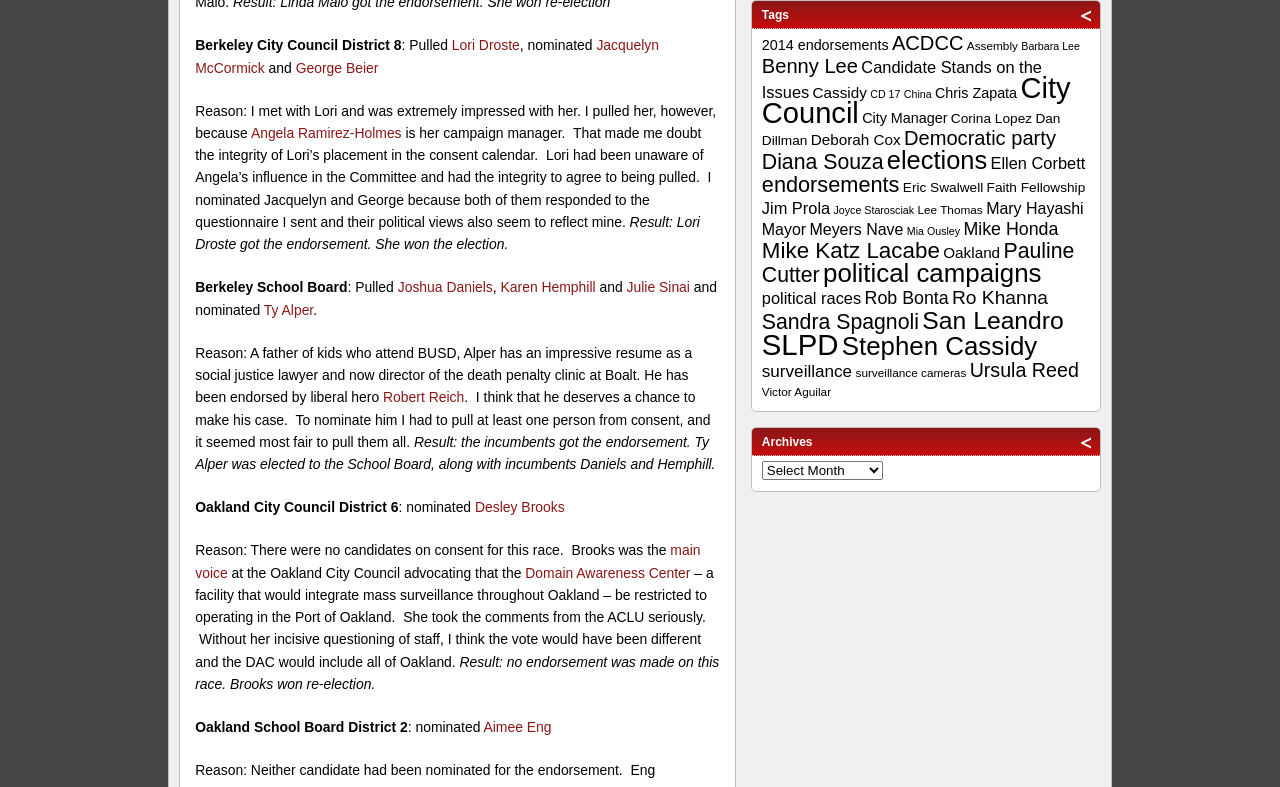Identify the bounding box coordinates of the element to click to follow this instruction: 'Read about Tags'. Ensure the coordinates are four float values between 0 and 1, provided as [left, top, right, bottom].

[0.587, 0.002, 0.859, 0.037]